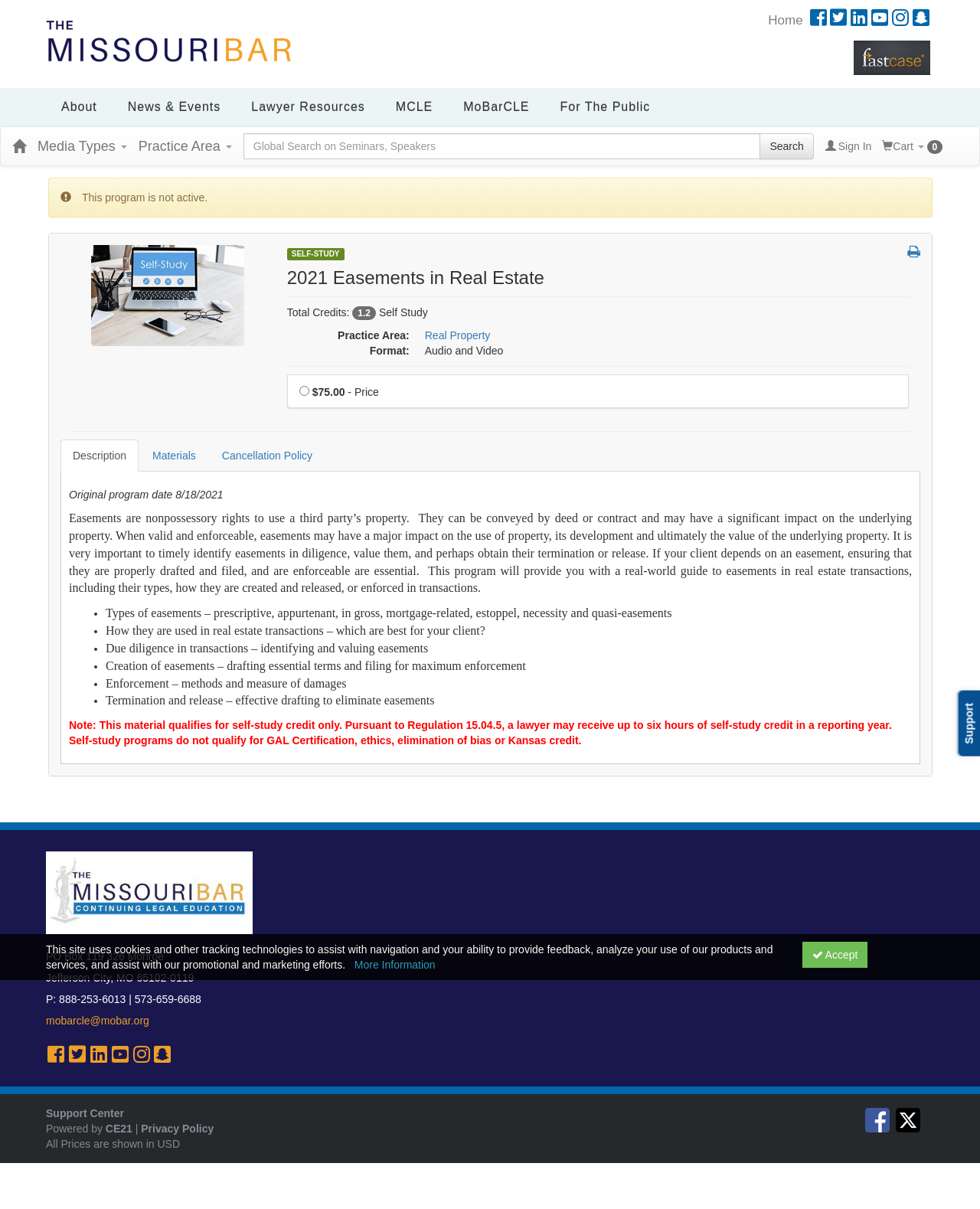Select the bounding box coordinates of the element I need to click to carry out the following instruction: "Search for products".

[0.248, 0.11, 0.83, 0.132]